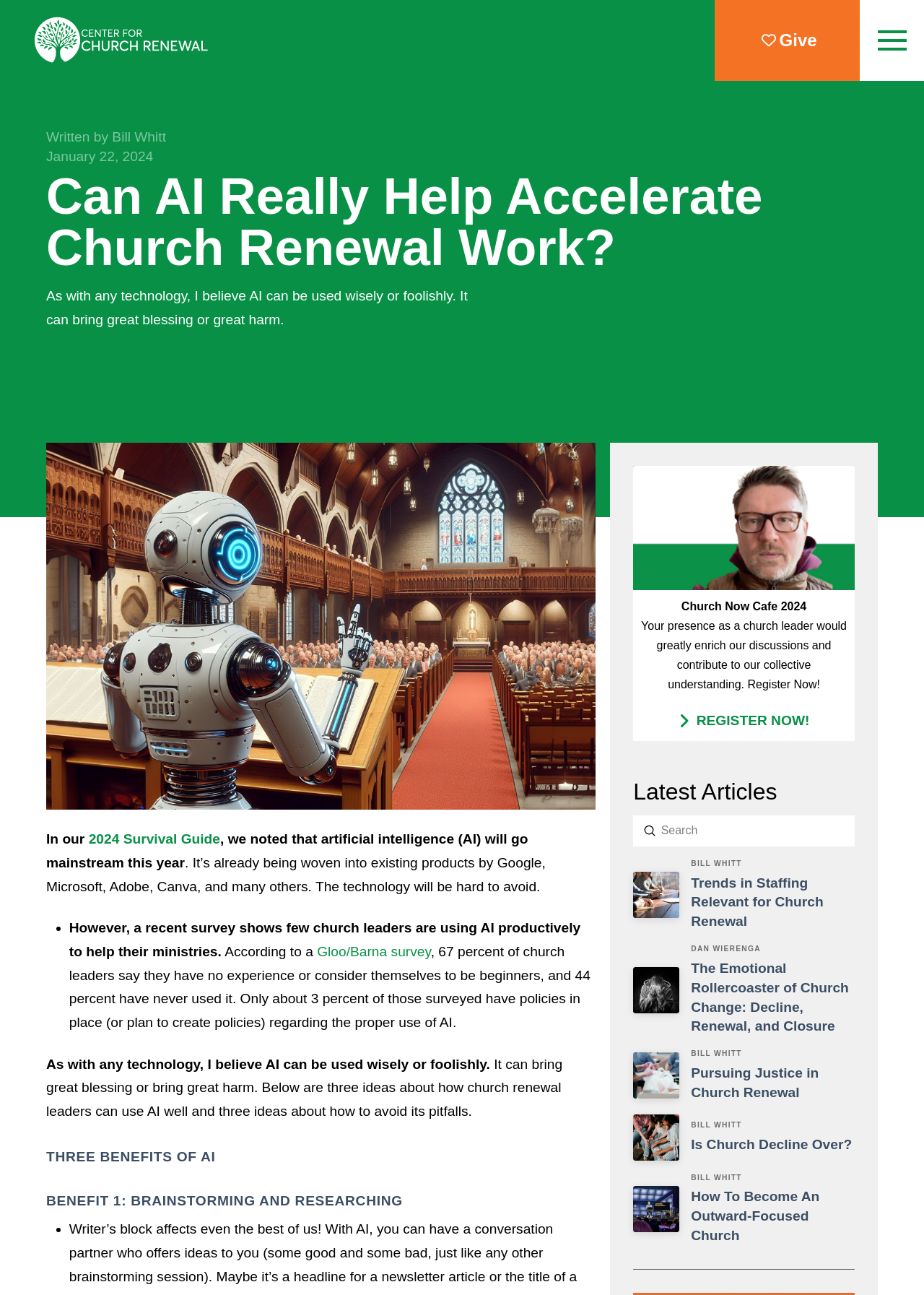How many percent of church leaders have policies in place for AI use?
Make sure to answer the question with a detailed and comprehensive explanation.

According to the article, only about 3 percent of church leaders surveyed have policies in place (or plan to create policies) regarding the proper use of AI.